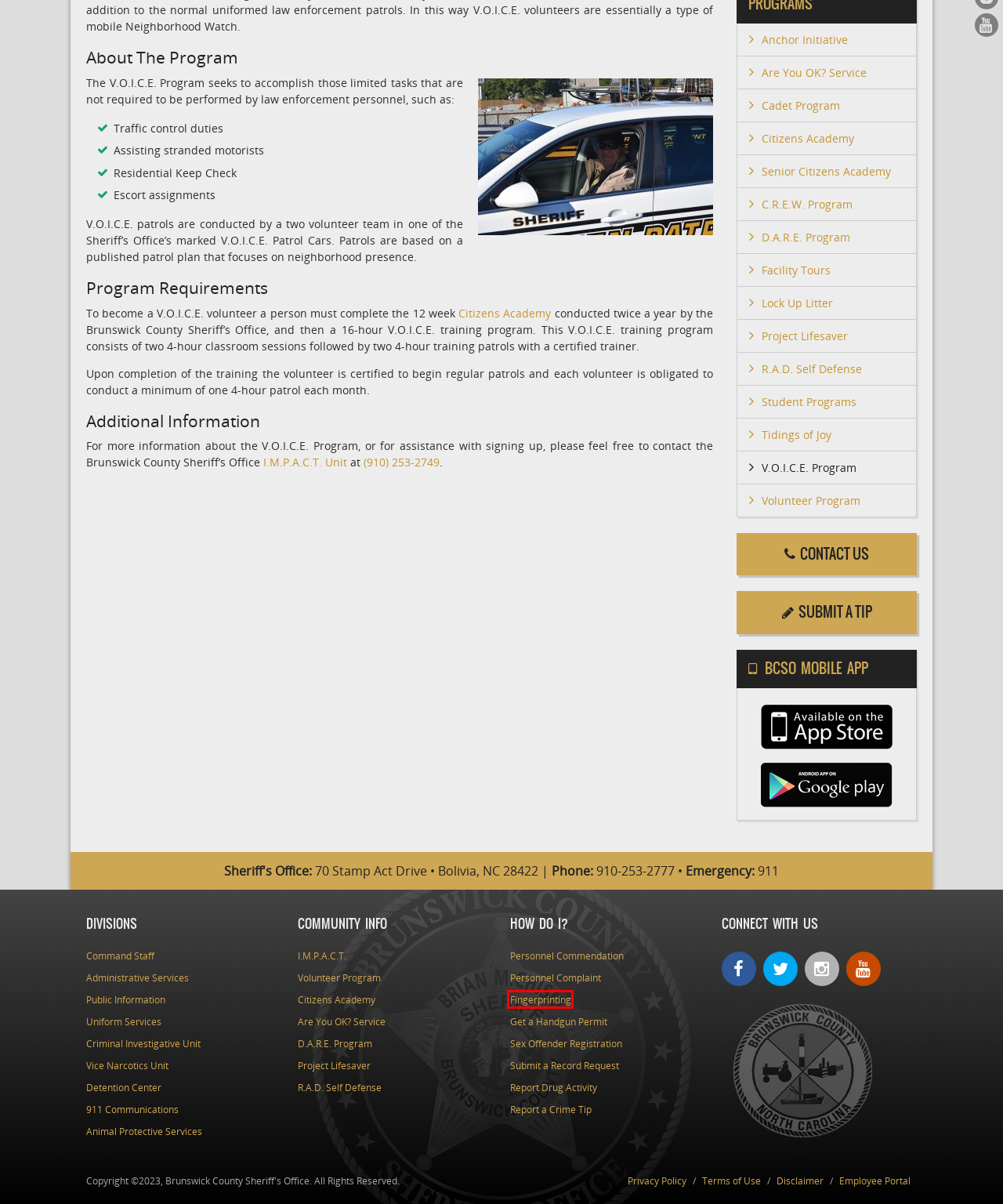You are given a screenshot of a webpage within which there is a red rectangle bounding box. Please choose the best webpage description that matches the new webpage after clicking the selected element in the bounding box. Here are the options:
A. Fingerprinting | Brunswick County Sheriff's Office
B. Are You OK? Service | Brunswick County Sheriff's Office
C. Disclaimer | Brunswick County Sheriff's Office
D. I.M.P.A.C.T. | Brunswick County Sheriff's Office
E. Volunteer Program | Brunswick County Sheriff's Office
F. ‎Brunswick County Sheriff on the App Store
G. Record Request | Brunswick County Sheriff's Office
H. Animal Protective Services – Brunswick County Sheriff's Office

A